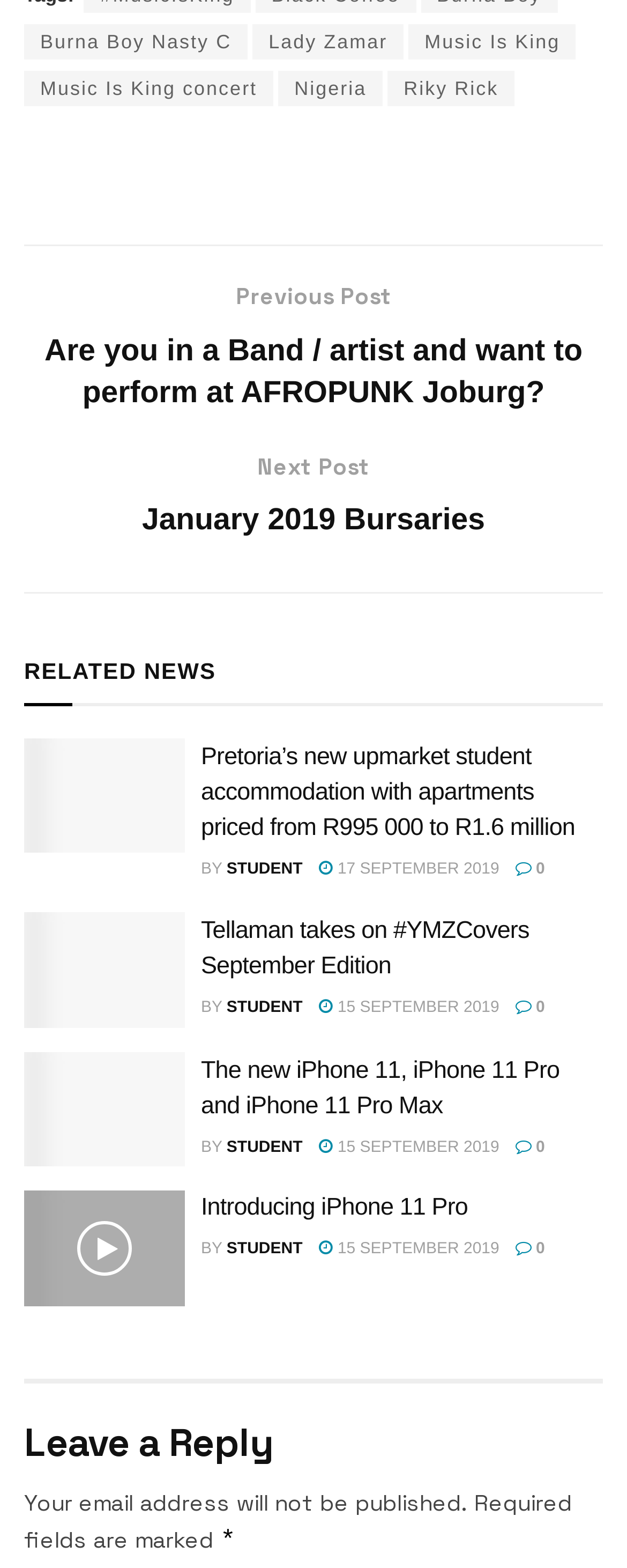Please specify the bounding box coordinates for the clickable region that will help you carry out the instruction: "Read the article about Pretoria’s new upmarket student accommodation".

[0.321, 0.471, 0.962, 0.539]